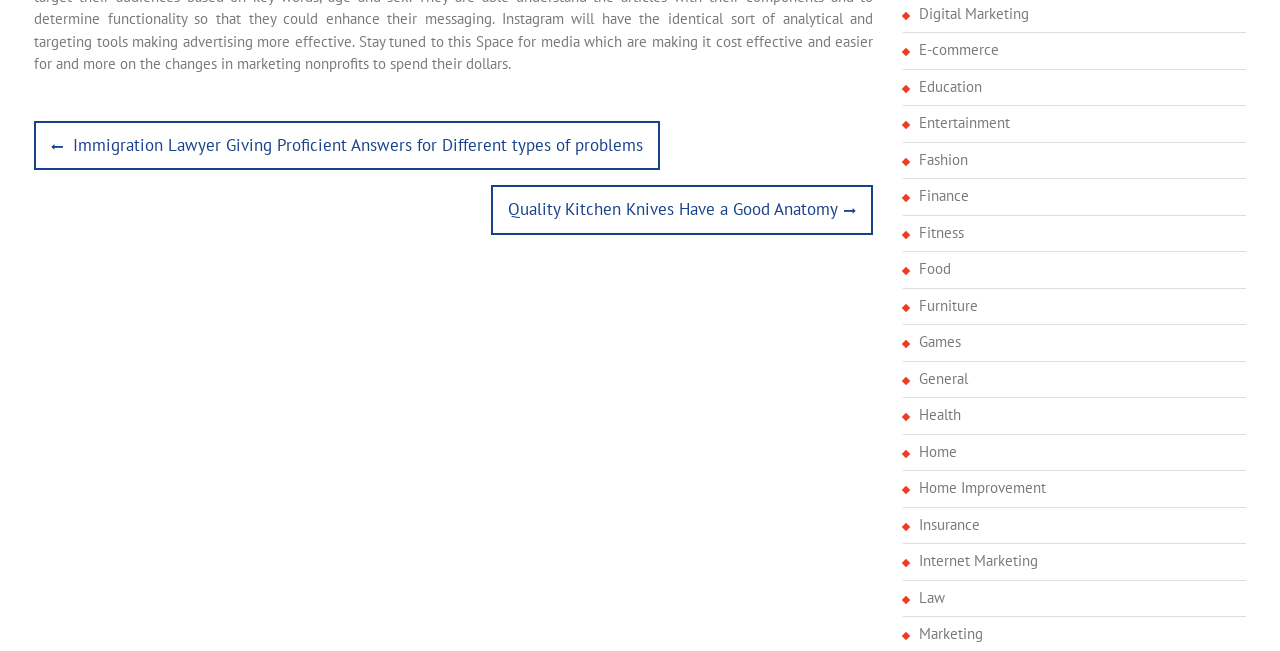Give a one-word or one-phrase response to the question:
What is the title of the next post?

Quality Kitchen Knives Have a Good Anatomy